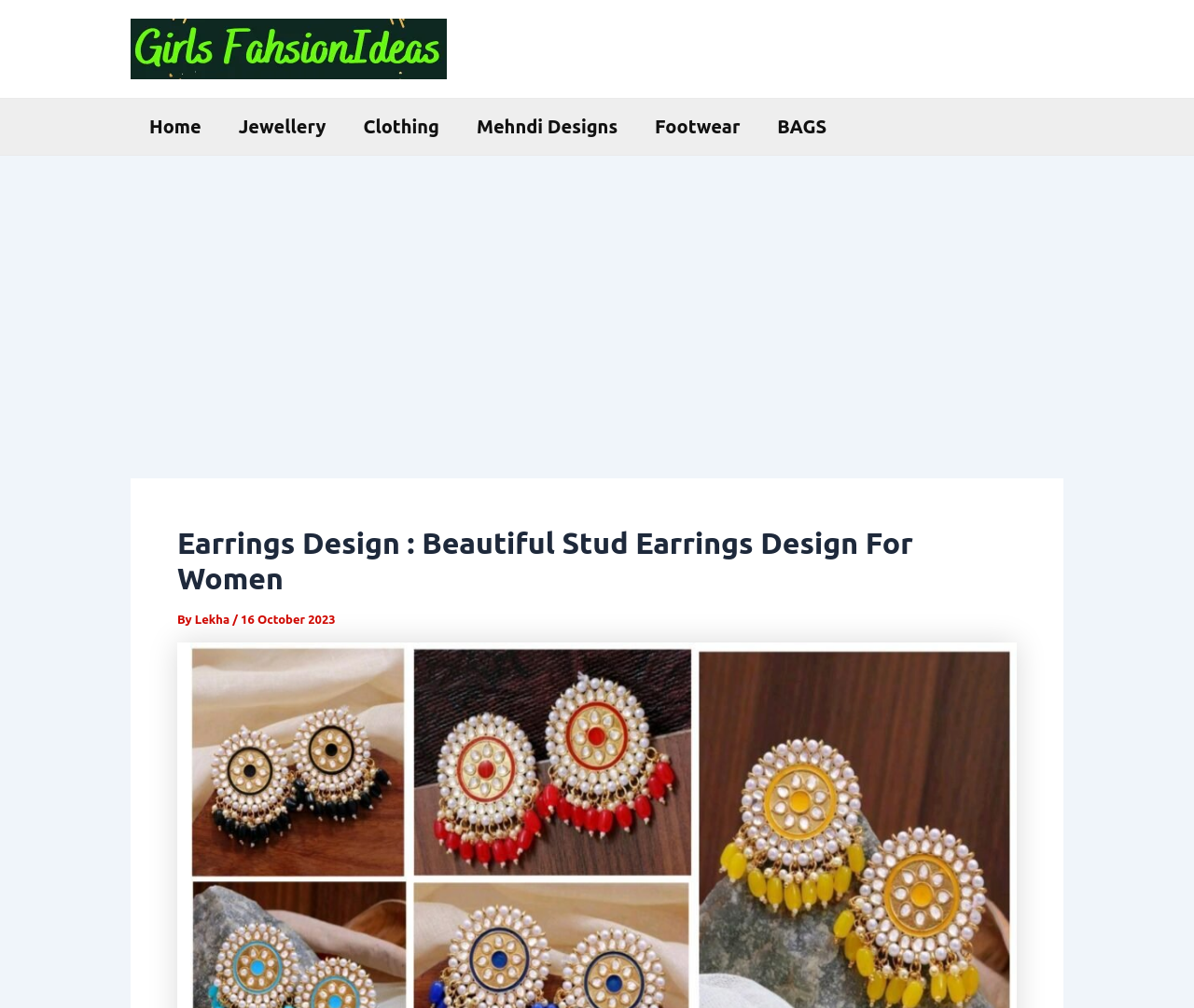Please find the top heading of the webpage and generate its text.

Earrings Design : Beautiful Stud Earrings Design For Women